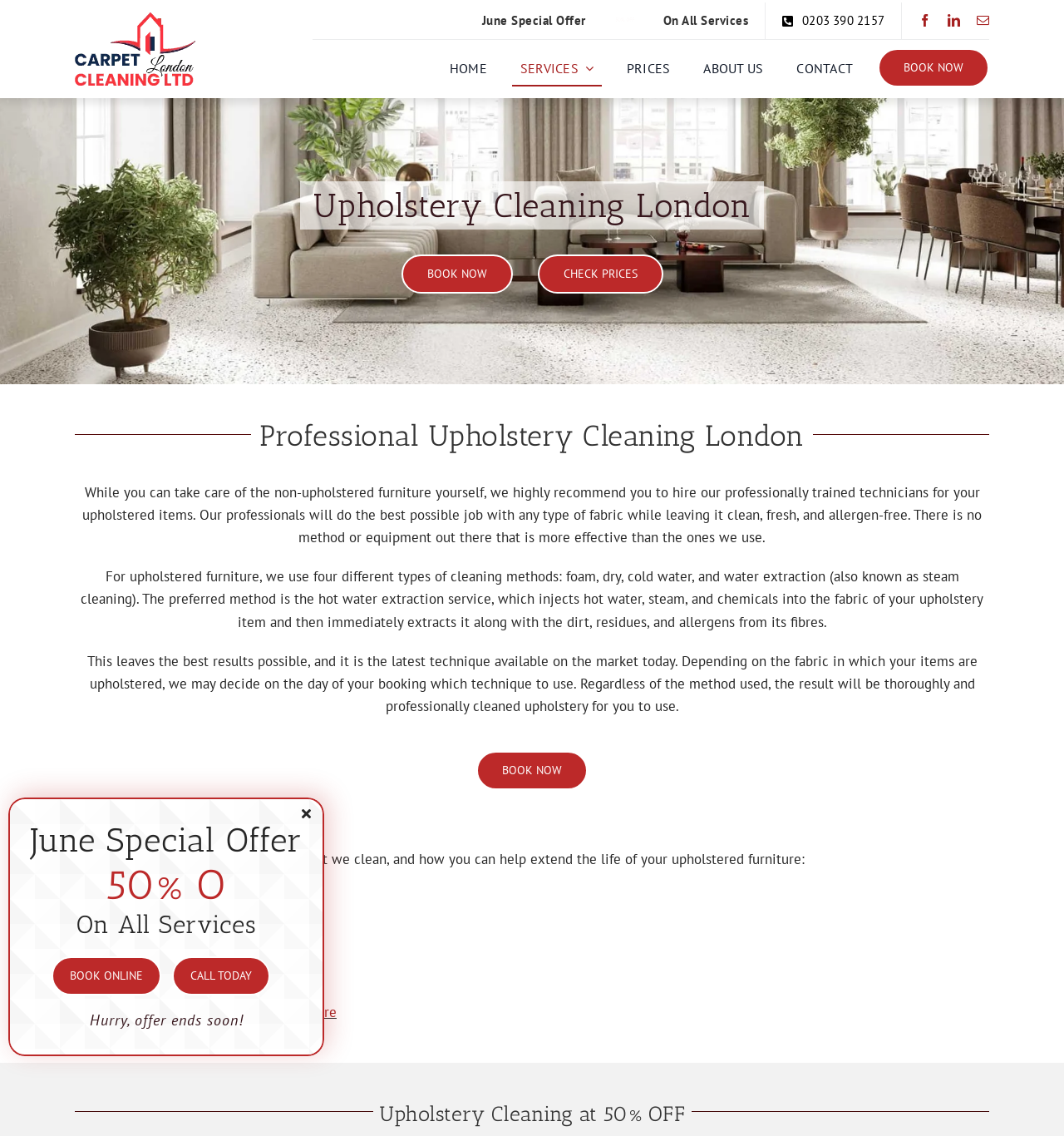Use a single word or phrase to answer the question: What is the phone number to call for upholstery cleaning?

0203 390 2157